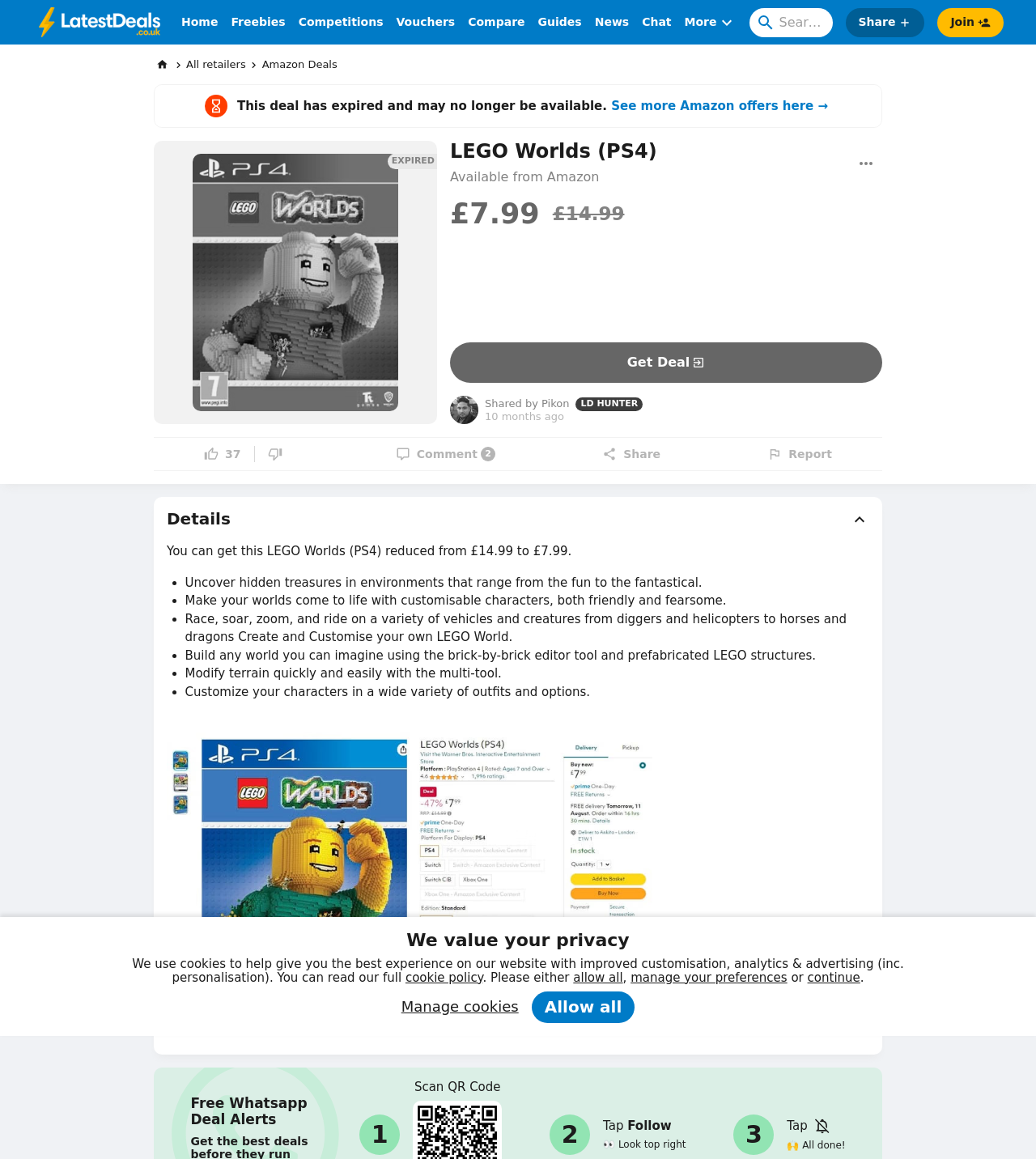Identify the bounding box coordinates of the HTML element based on this description: "cbd gummies for depression".

None